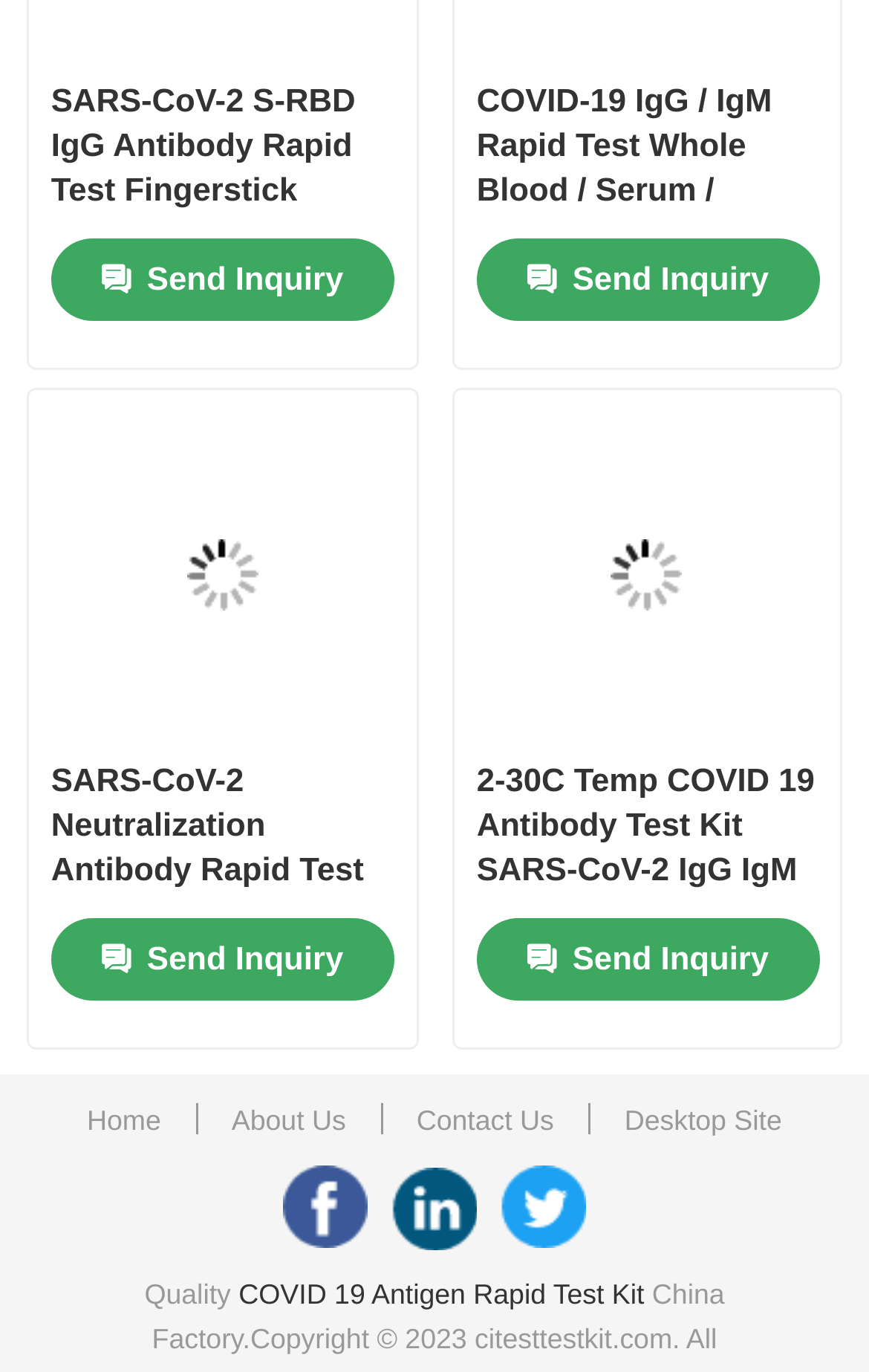Locate the bounding box coordinates of the element that needs to be clicked to carry out the instruction: "View the '2-30C Temp COVID 19 Antibody Test Kit SARS-CoV-2 IgG IgM Rapid Test Cassette' product". The coordinates should be given as four float numbers ranging from 0 to 1, i.e., [left, top, right, bottom].

[0.558, 0.3, 0.931, 0.537]